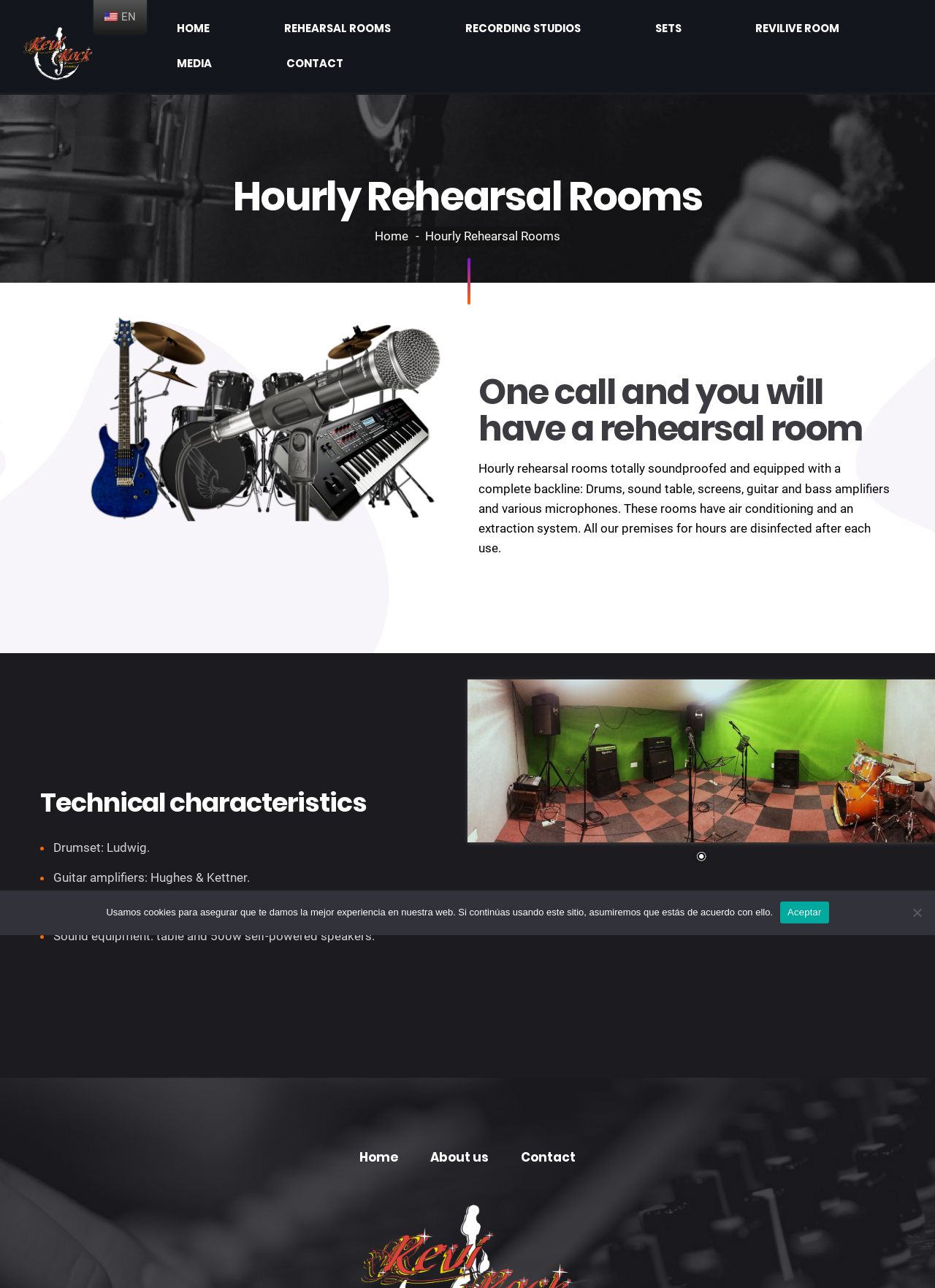Determine the primary headline of the webpage.

Hourly Rehearsal Rooms